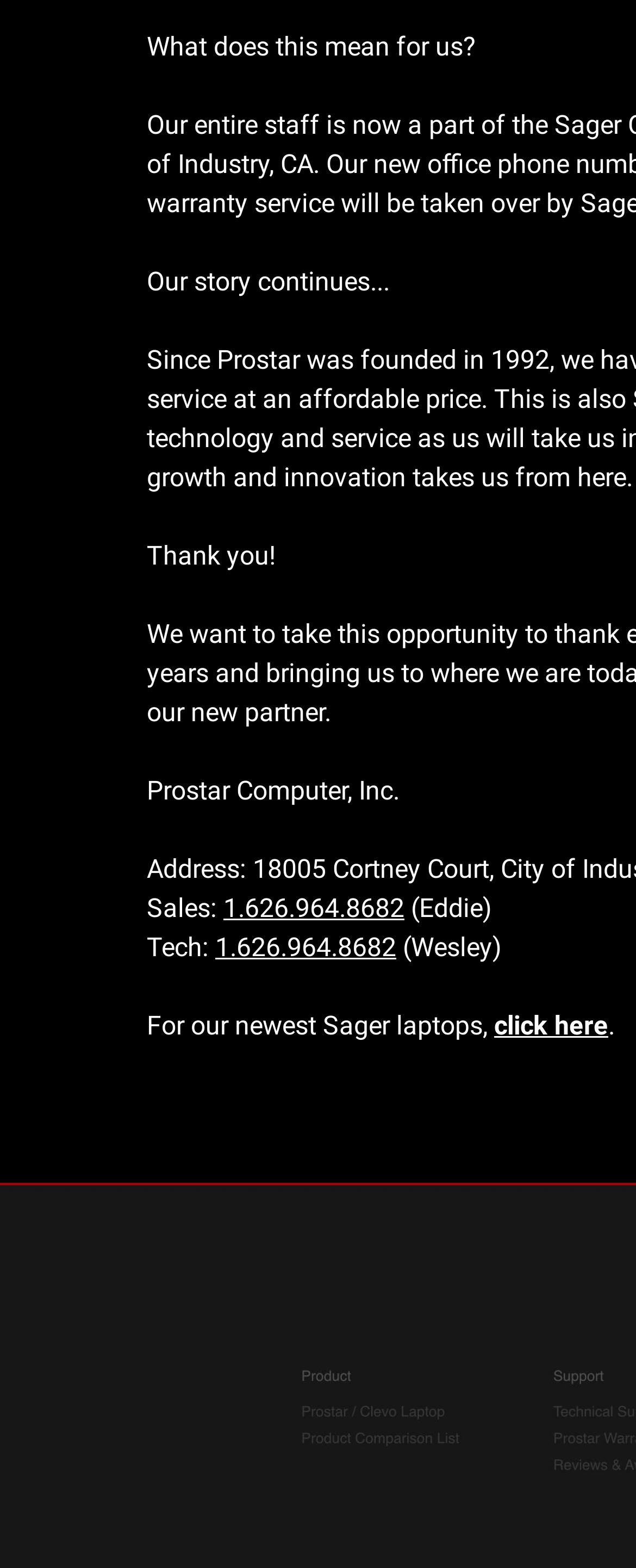Provide your answer in one word or a succinct phrase for the question: 
What is the topic of the story?

Sager laptops